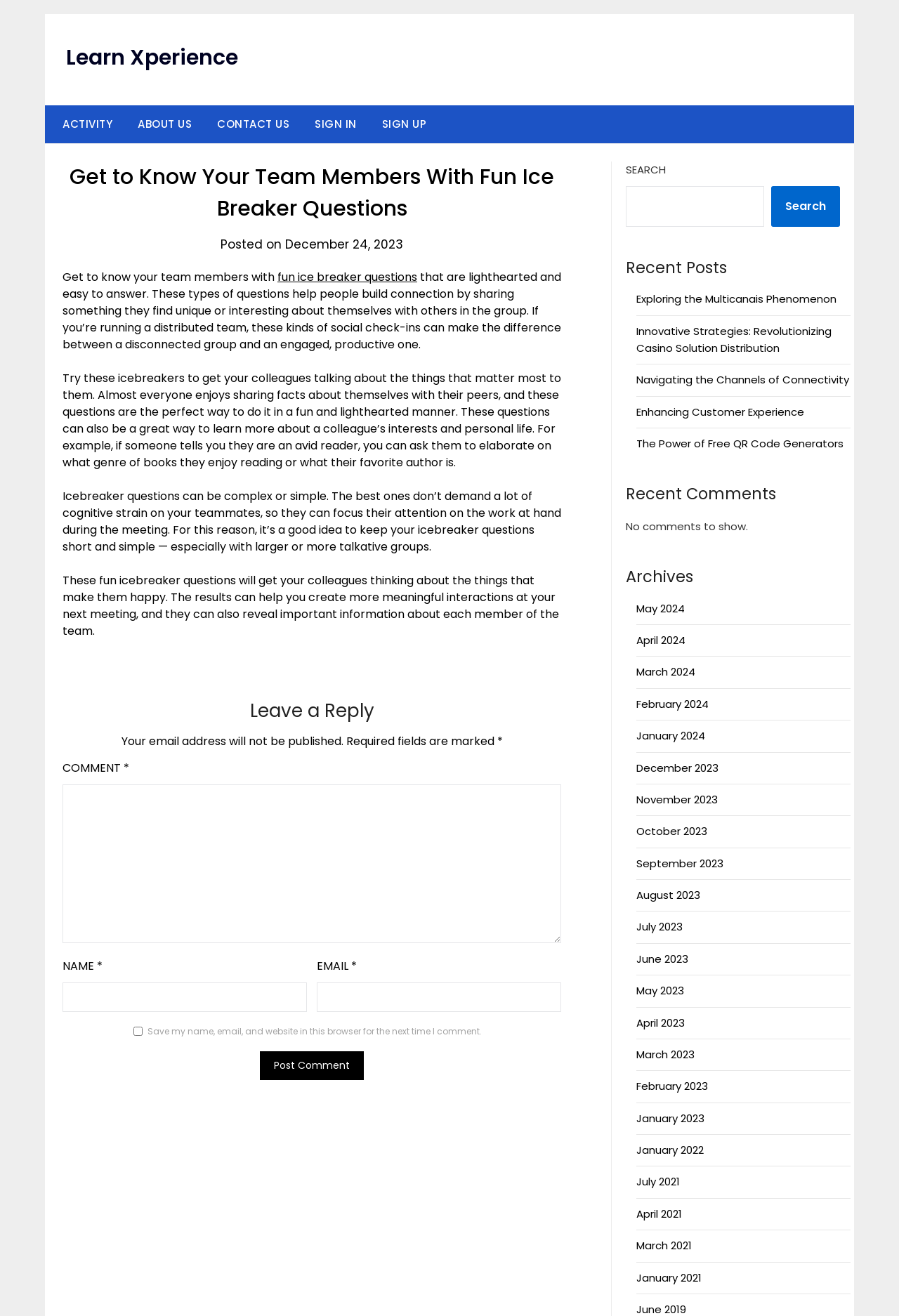Can you find the bounding box coordinates of the area I should click to execute the following instruction: "Post a comment"?

[0.289, 0.799, 0.405, 0.821]